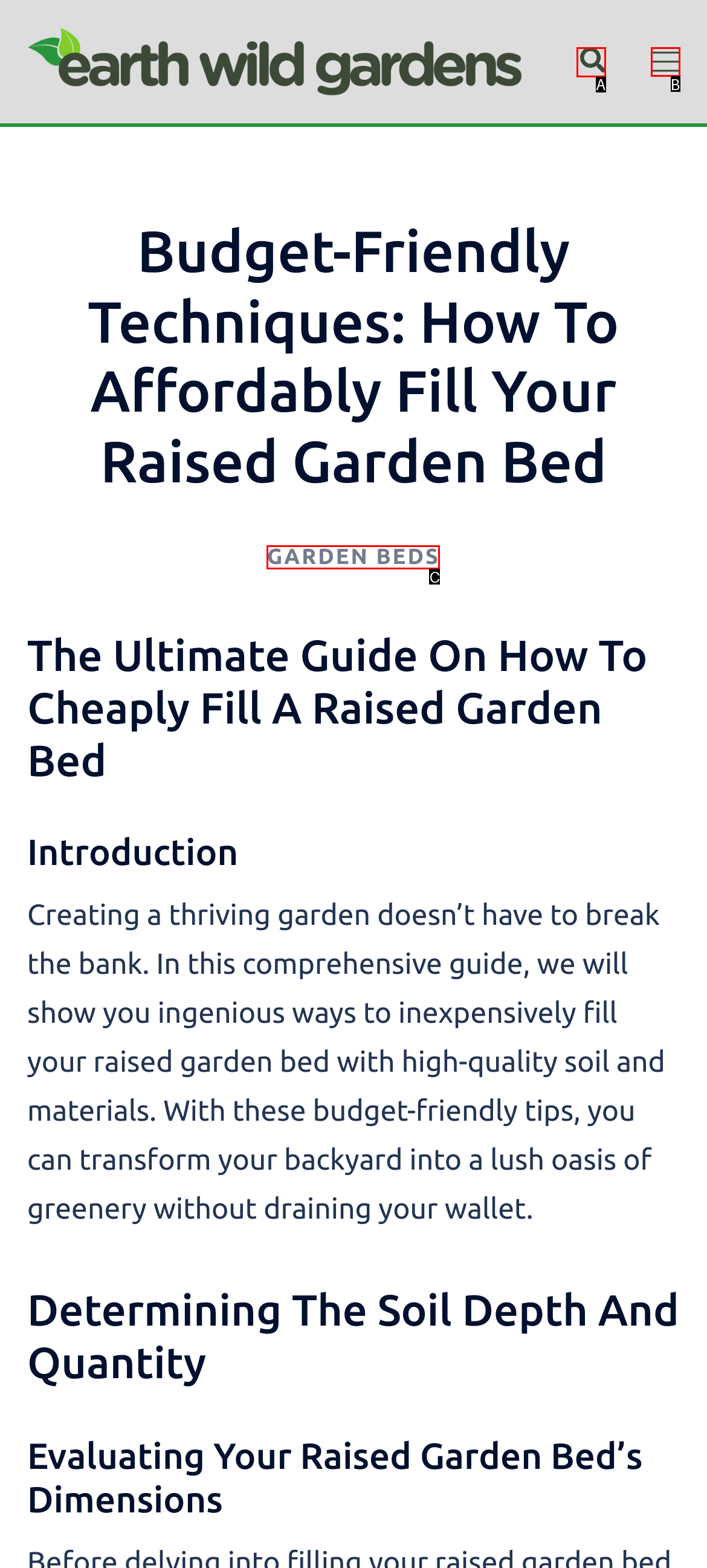Given the element description: Toggle menu
Pick the letter of the correct option from the list.

B